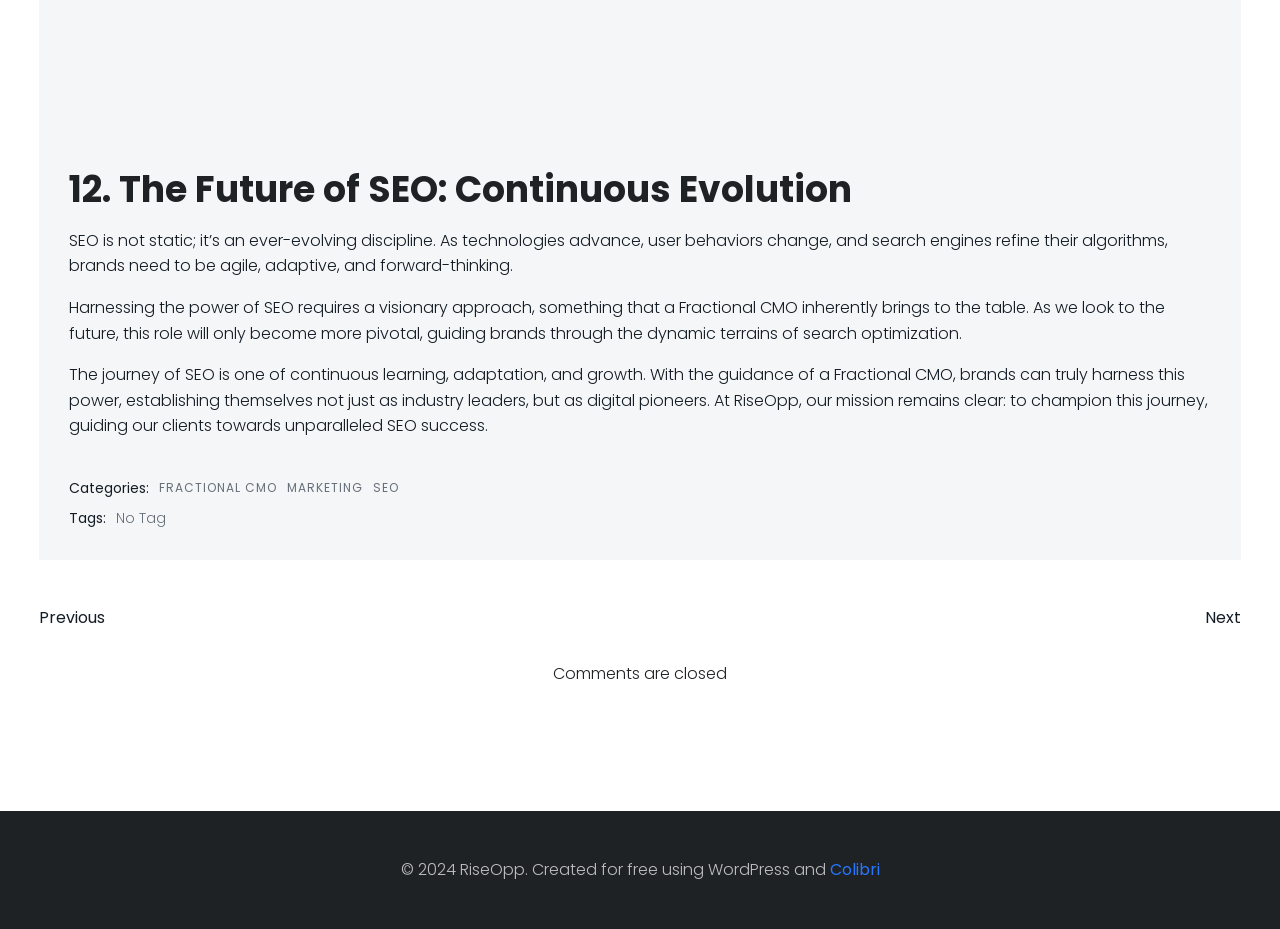Please reply with a single word or brief phrase to the question: 
What is the status of comments on the article?

Comments are closed